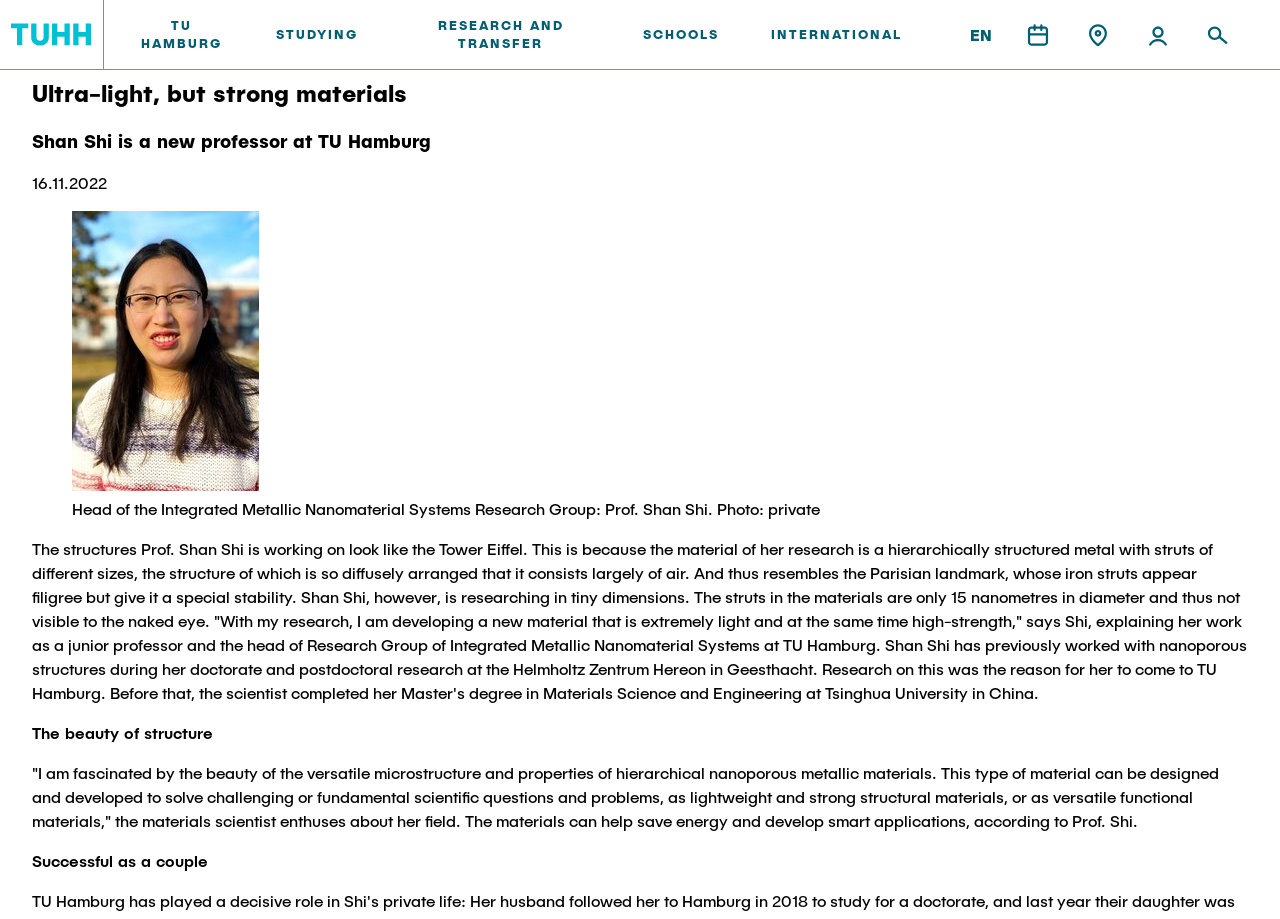Specify the bounding box coordinates of the area to click in order to execute this command: 'View the Research Organisation'. The coordinates should consist of four float numbers ranging from 0 to 1, and should be formatted as [left, top, right, bottom].

[0.025, 0.217, 0.195, 0.26]